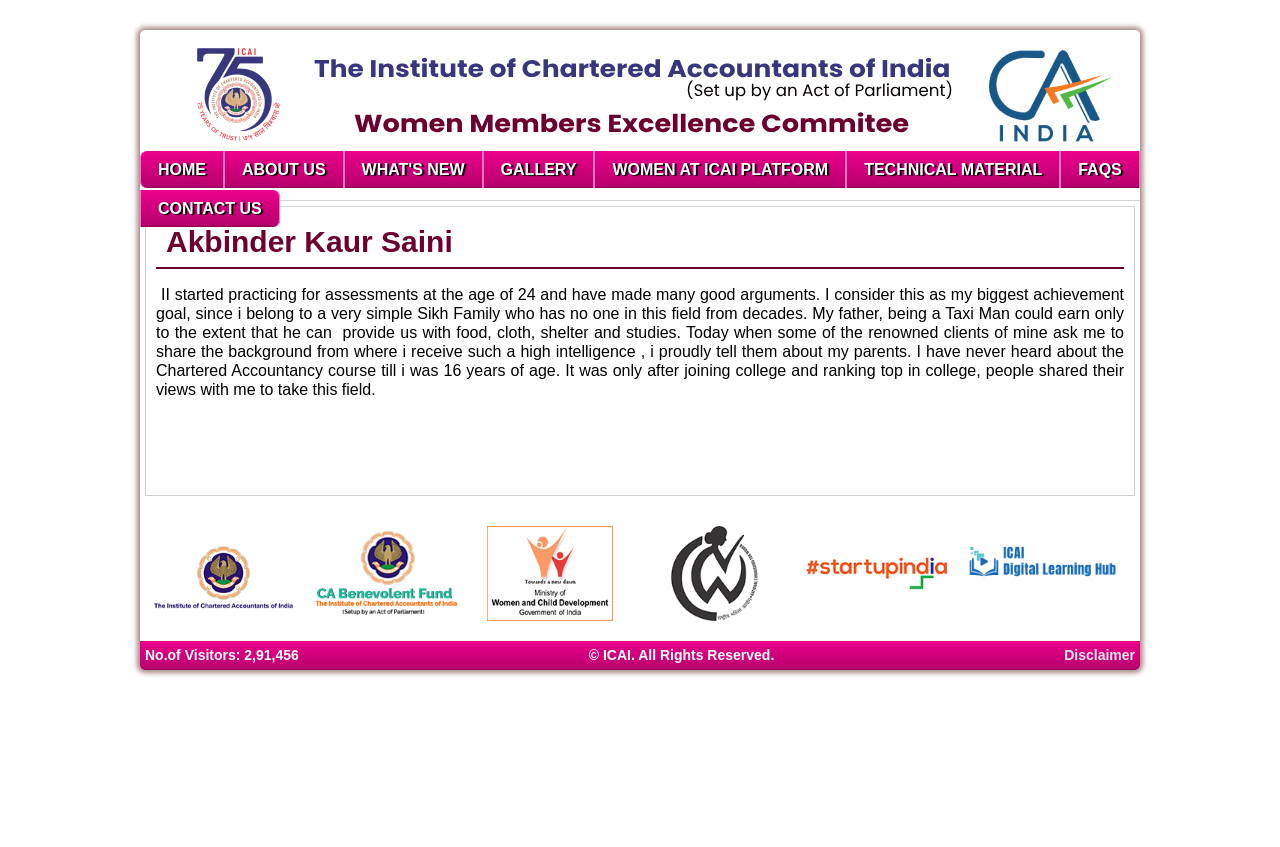Give a one-word or one-phrase response to the question:
What is the age when Akbinder Kaur Saini started practicing for assessments?

24